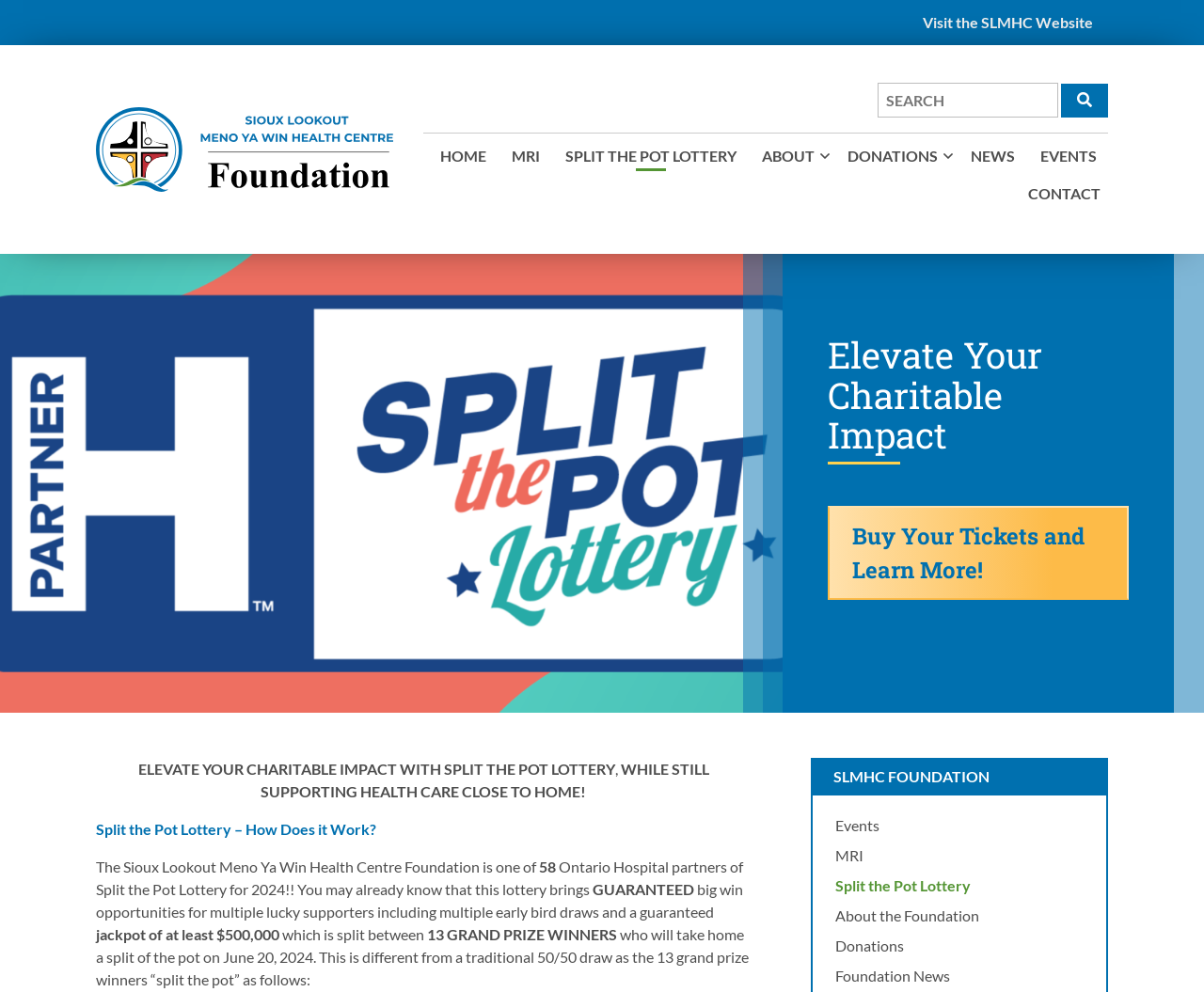Pinpoint the bounding box coordinates for the area that should be clicked to perform the following instruction: "Go to HOME".

[0.359, 0.142, 0.41, 0.173]